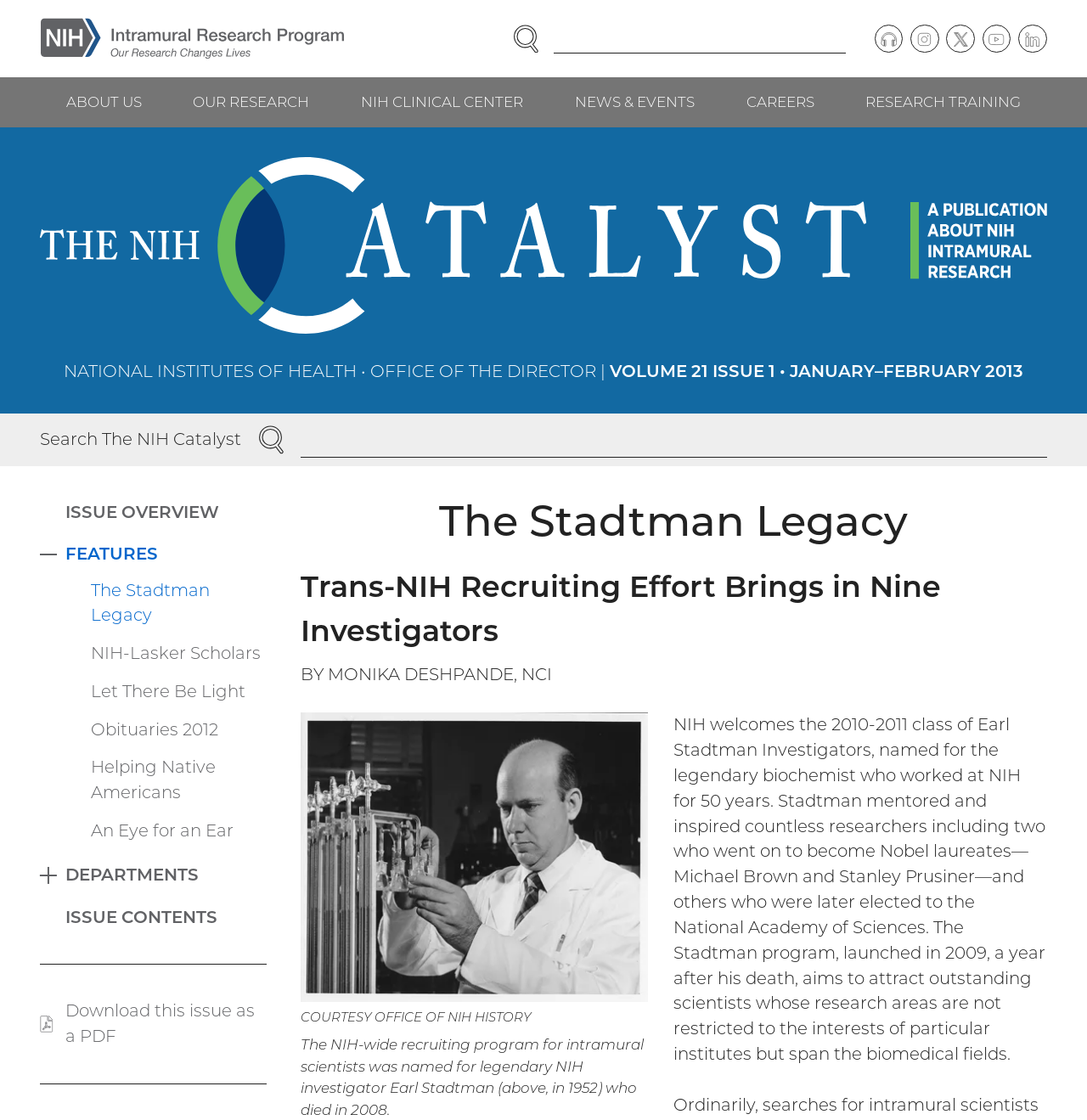Show the bounding box coordinates of the element that should be clicked to complete the task: "Read The NIH Catalyst publication".

[0.037, 0.209, 0.963, 0.227]